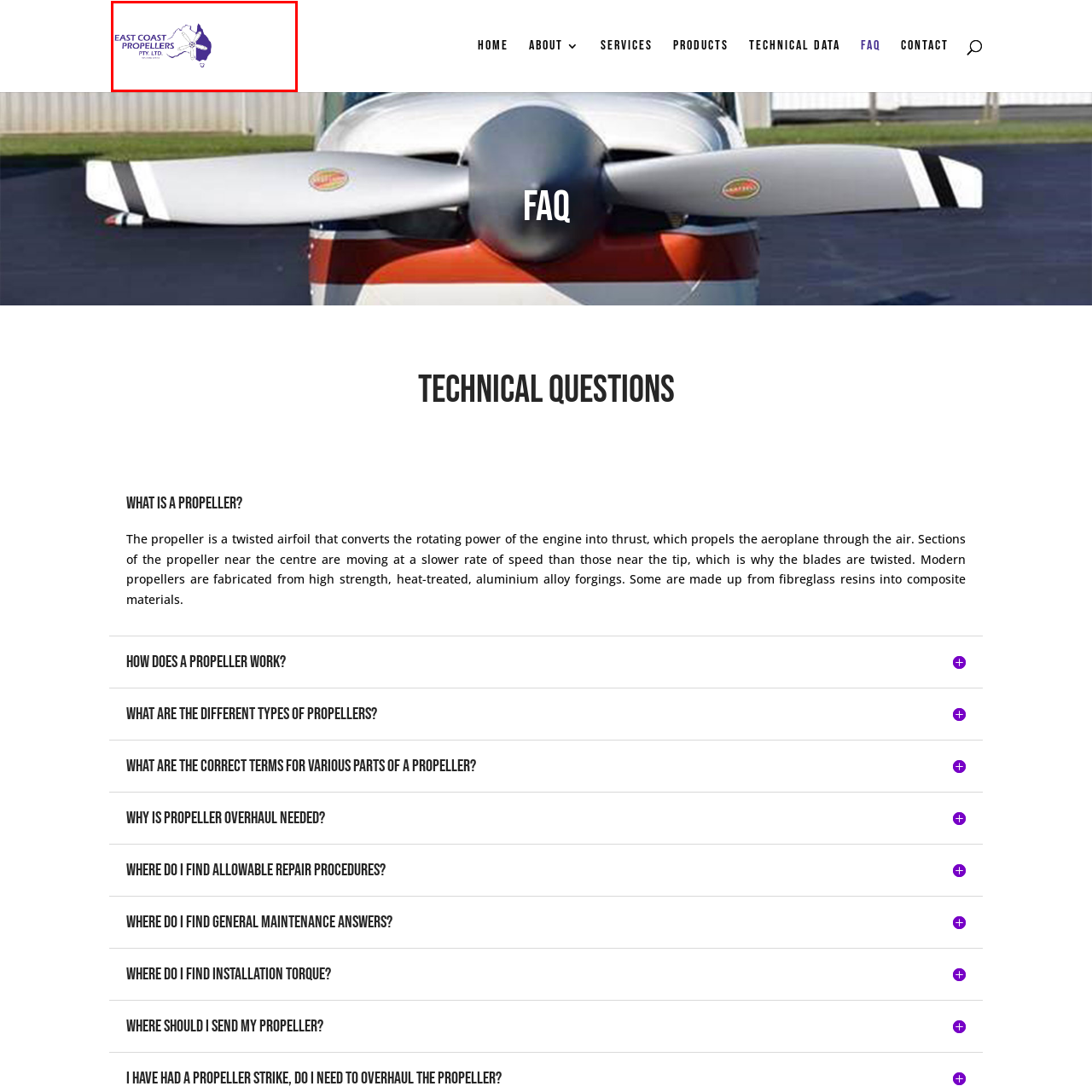Describe in detail the contents of the image highlighted within the red box.

The image features the logo of "East Coast Propellers Pty. Ltd." set against a white background. The logo prominently displays the company name in clear, bold text, with "EAST COAST" positioned above "PROPELLERS" and "PTY. LTD." below, all rendered in a deep purple color. To the left of the text, there is an illustration of a propeller alongside the outline of Australia, symbolizing the company's focus on propeller solutions in the region. This visual identity conveys professionalism and expertise in aircraft propeller services, reflecting the company's commitment to quality and reliability in the aerospace industry.